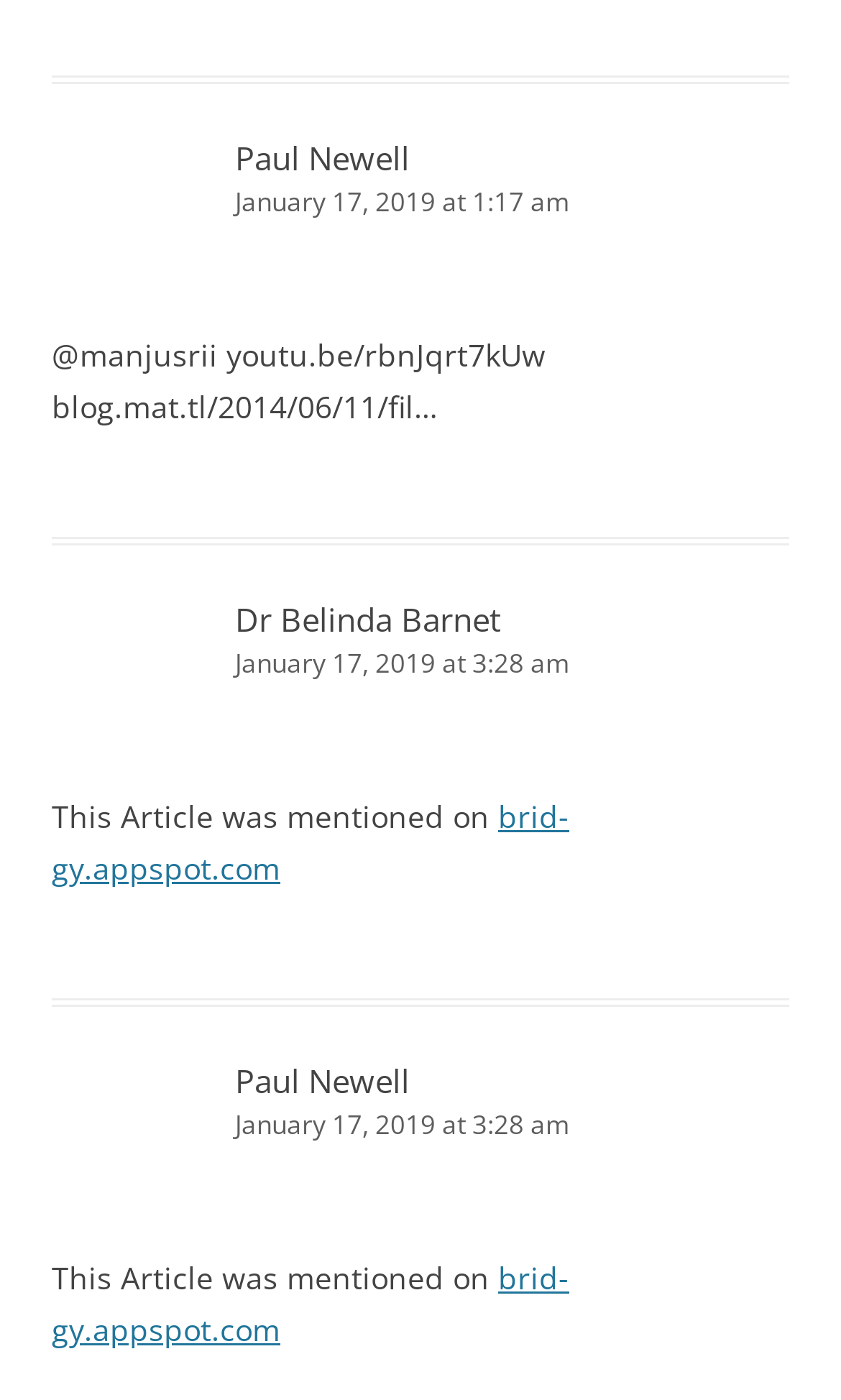Please identify the bounding box coordinates of the element on the webpage that should be clicked to follow this instruction: "go to brid-gy.appspot.com". The bounding box coordinates should be given as four float numbers between 0 and 1, formatted as [left, top, right, bottom].

[0.062, 0.568, 0.677, 0.634]